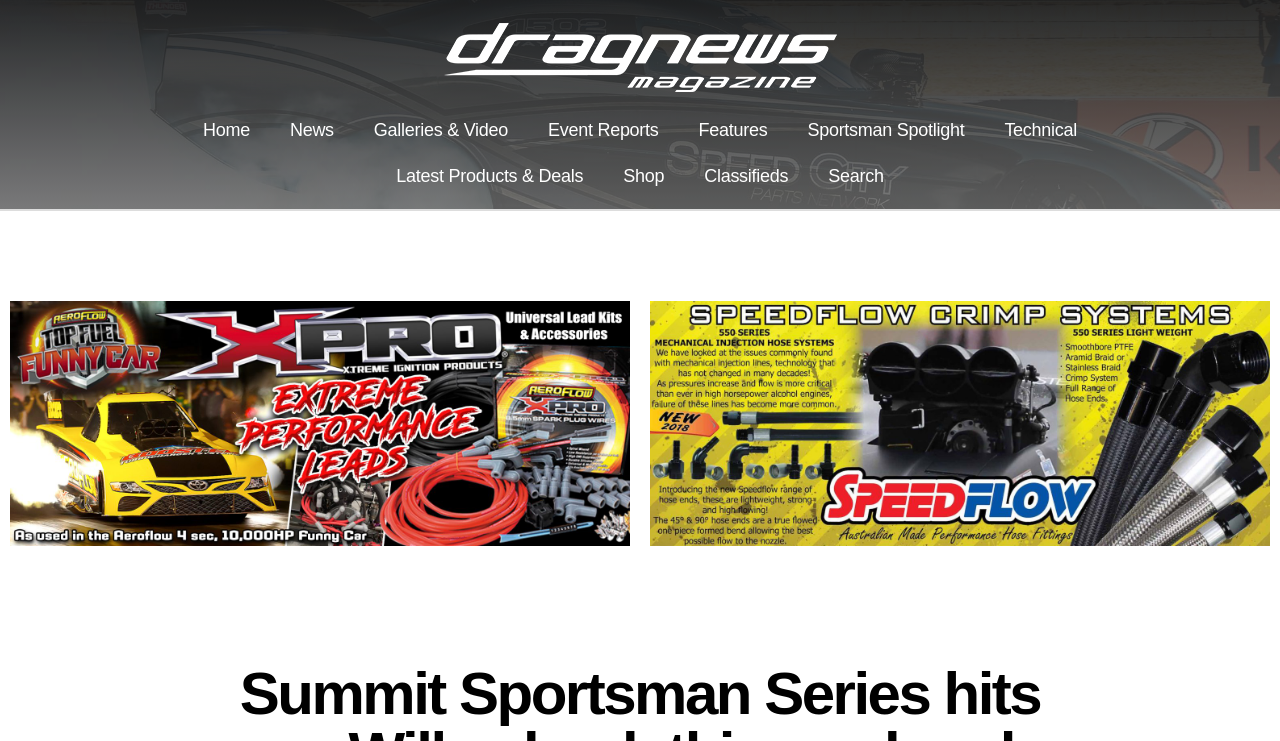Provide an in-depth caption for the webpage.

The webpage appears to be an article from Drag News Magazine, specifically about the Summit Sportsman Series event at Willowbank Raceway. 

At the top of the page, there is a horizontal navigation menu with 9 links: Home, News, Galleries & Video, Event Reports, Features, Sportsman Spotlight, Technical, Latest Products & Deals, and Shop. These links are positioned side by side, taking up the majority of the top section of the page. 

Below the navigation menu, there is a prominent link that seems to be the title of the article, "Summit Sportsman Series hits up Willowbank this weekend - Drag News Magazine". 

The article itself is not explicitly described in the accessibility tree, but based on the meta description, it appears to be about the upcoming event at Willowbank Raceway, where South East Queensland's sportsman drag racers will have their first shot at national championship glory.